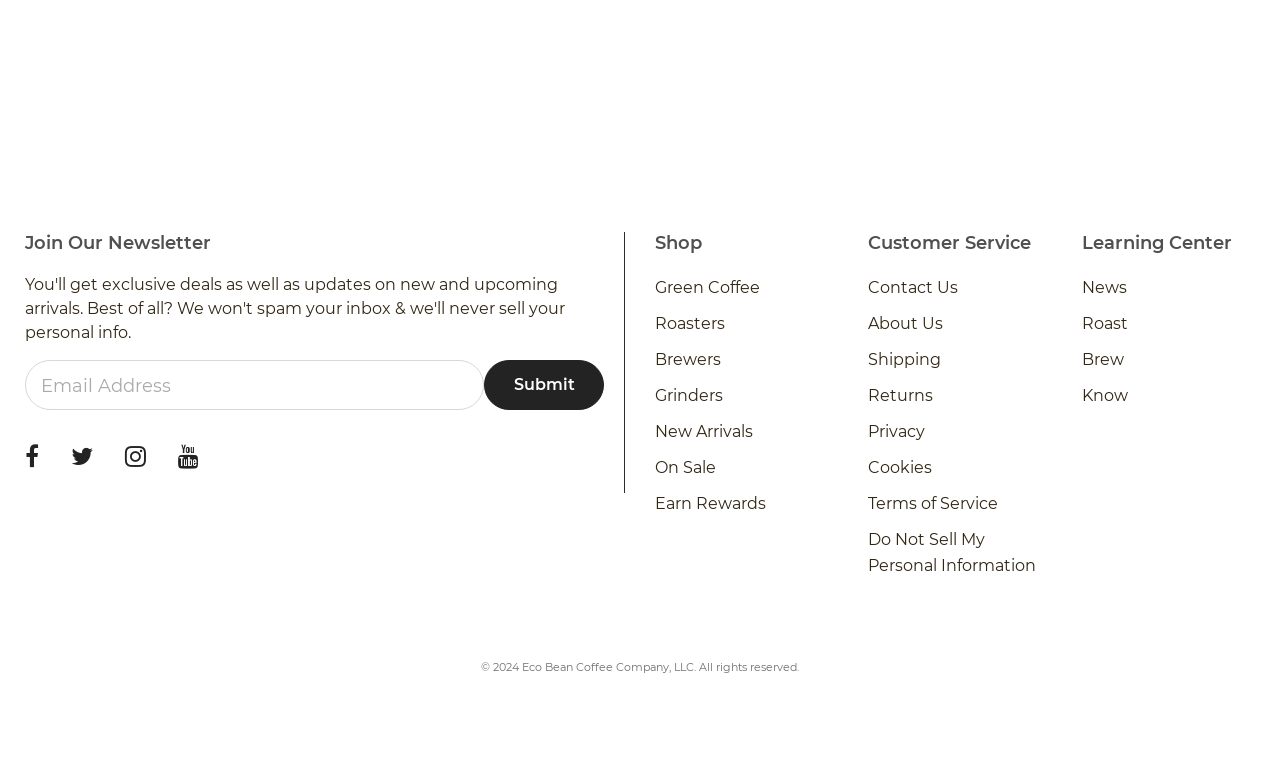Find the bounding box coordinates of the clickable region needed to perform the following instruction: "Enter email address". The coordinates should be provided as four float numbers between 0 and 1, i.e., [left, top, right, bottom].

[0.02, 0.471, 0.378, 0.536]